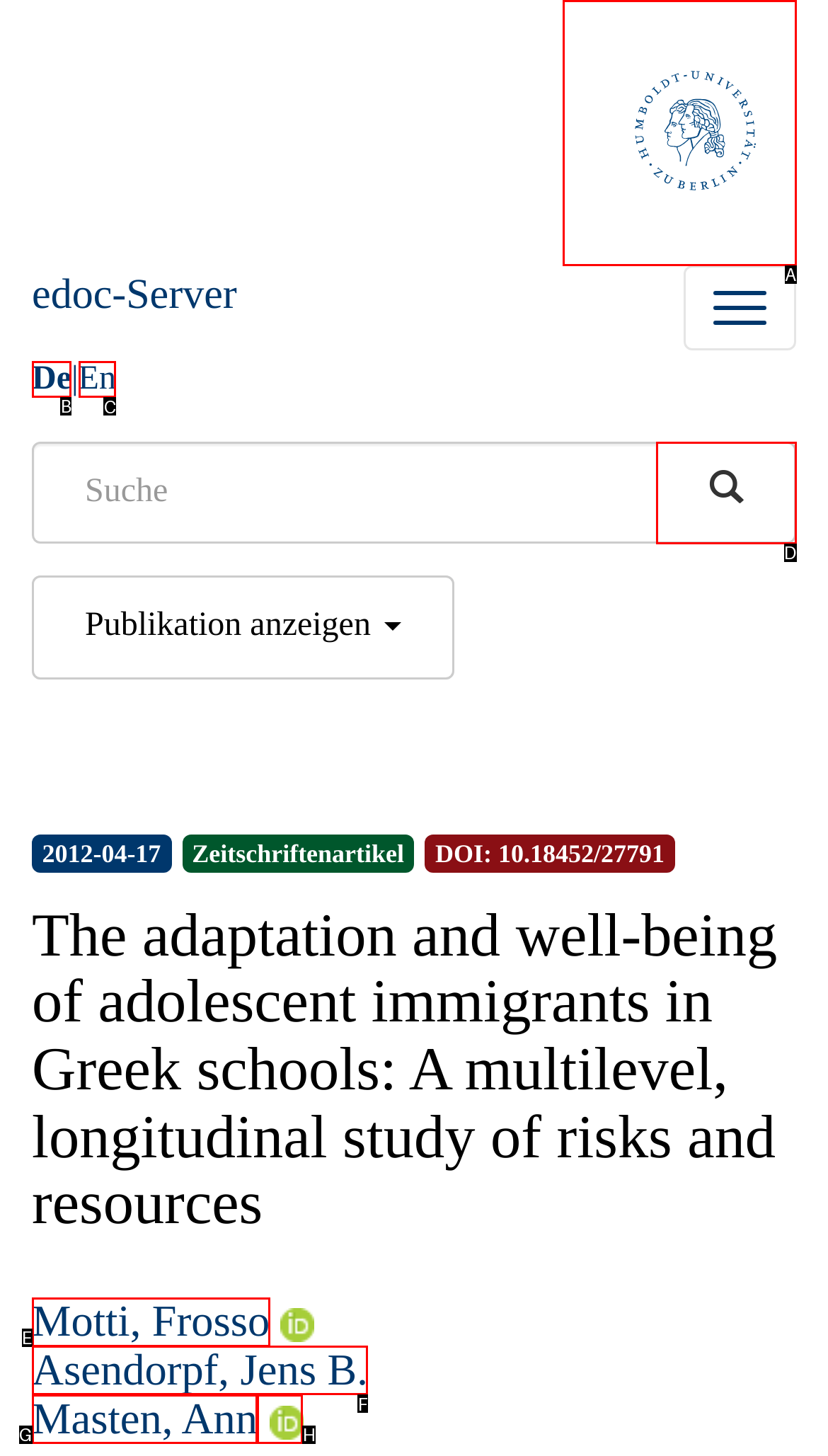What option should you select to complete this task: Switch to English? Indicate your answer by providing the letter only.

C